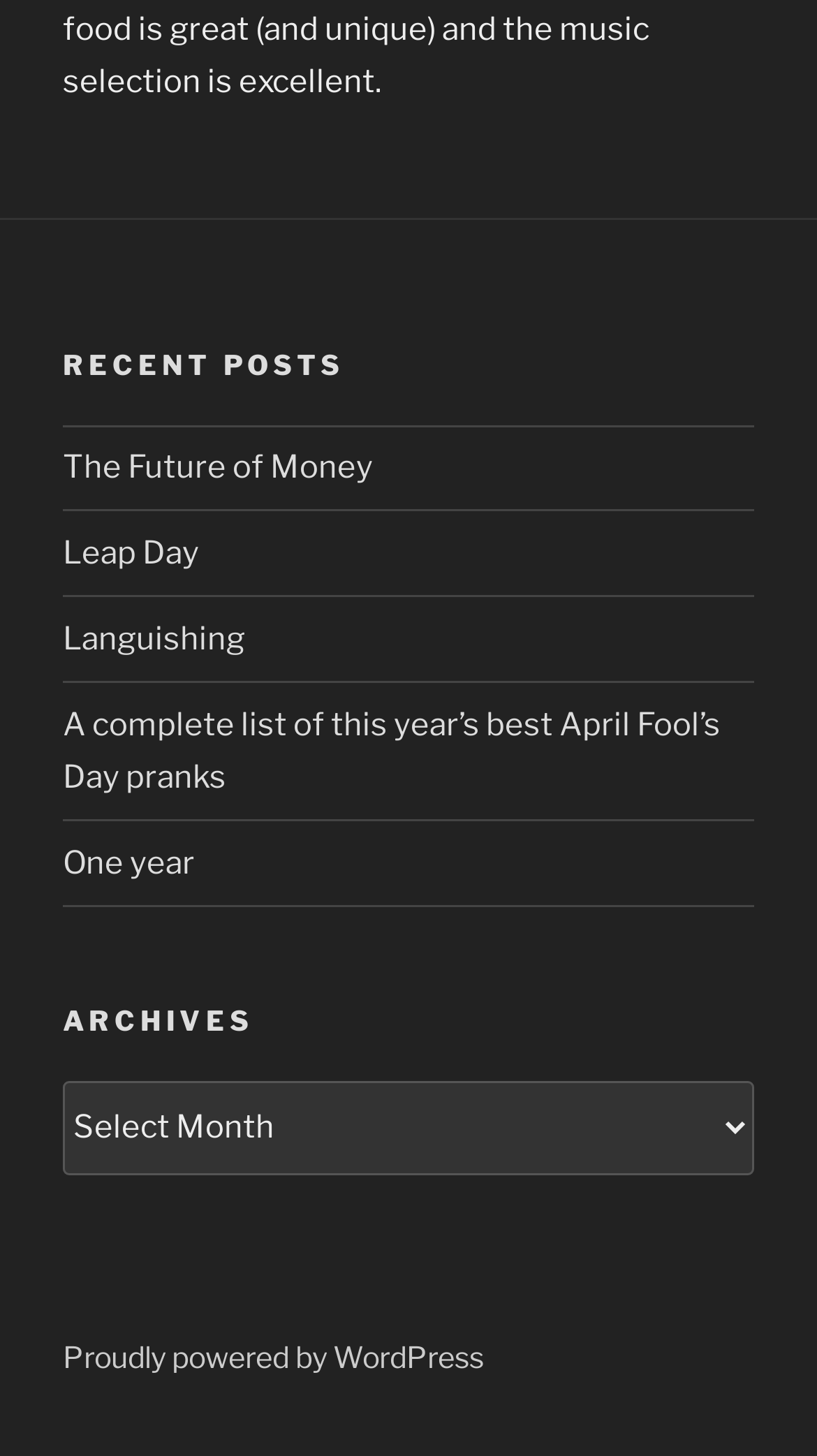Identify the bounding box of the UI element that matches this description: "Languishing".

[0.077, 0.426, 0.3, 0.452]